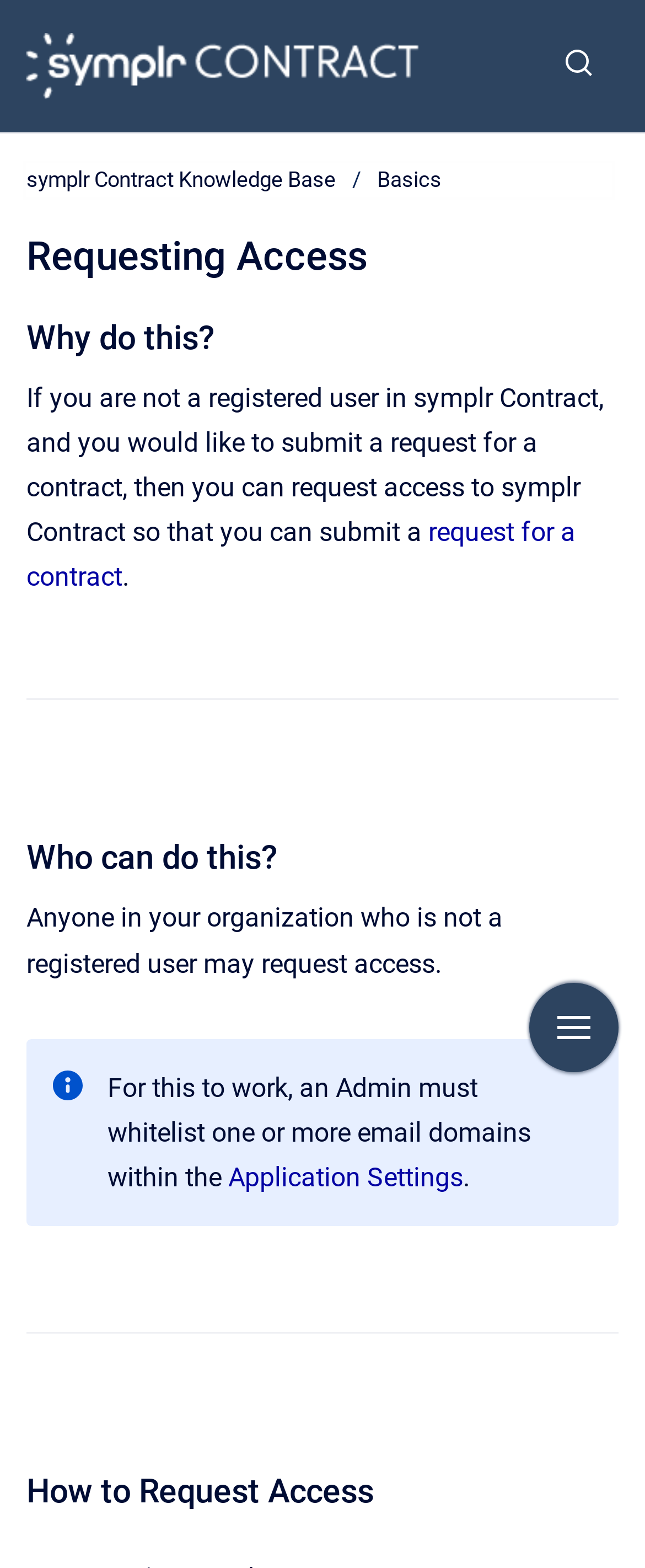Analyze the image and give a detailed response to the question:
What is the purpose of the 'Show search form' button?

The 'Show search form' button is likely used to display a search form, allowing users to search for specific content on the webpage. The exact functionality of the button is not explicitly stated, but its purpose can be inferred from its label.